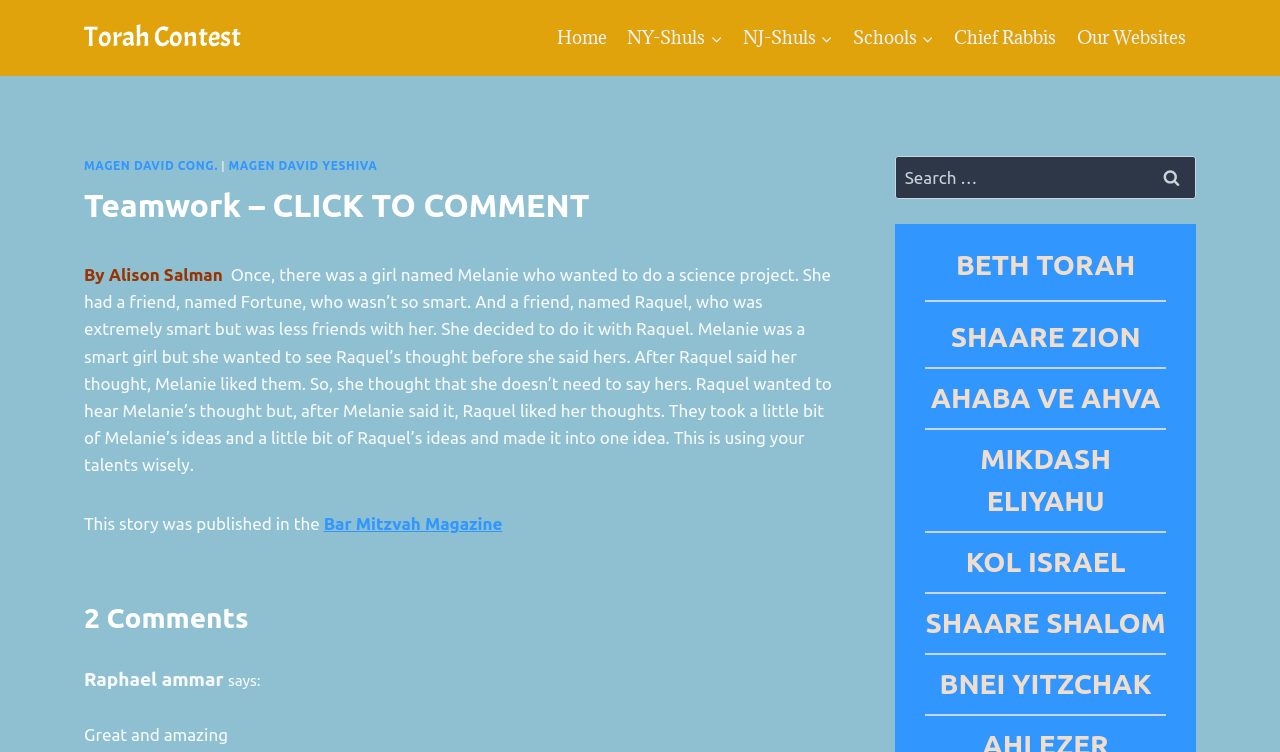Respond with a single word or phrase to the following question:
What is the name of the girl who wanted to do a science project?

Melanie